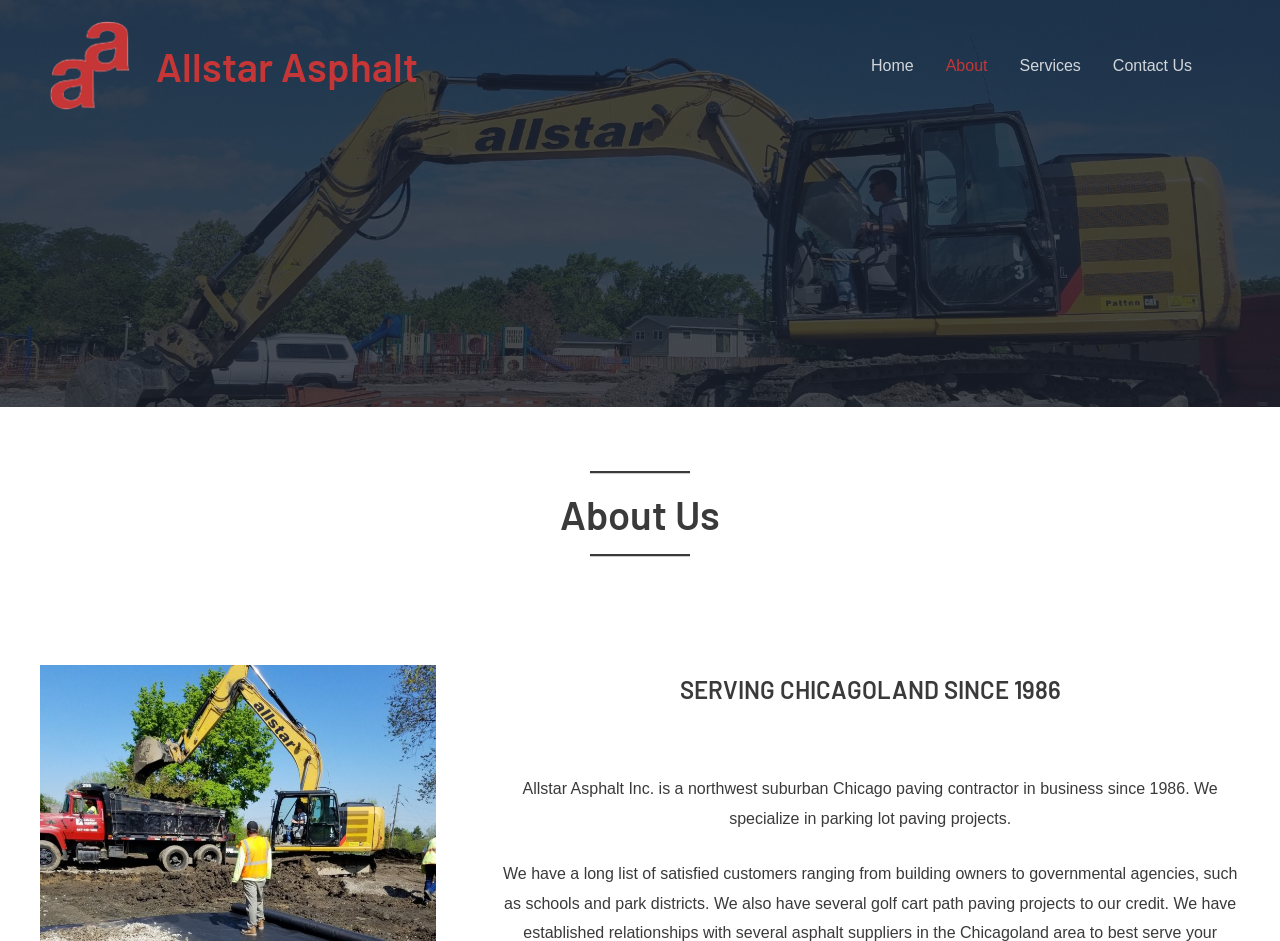Determine the bounding box for the described HTML element: "Allstar Asphalt". Ensure the coordinates are four float numbers between 0 and 1 in the format [left, top, right, bottom].

[0.122, 0.045, 0.327, 0.096]